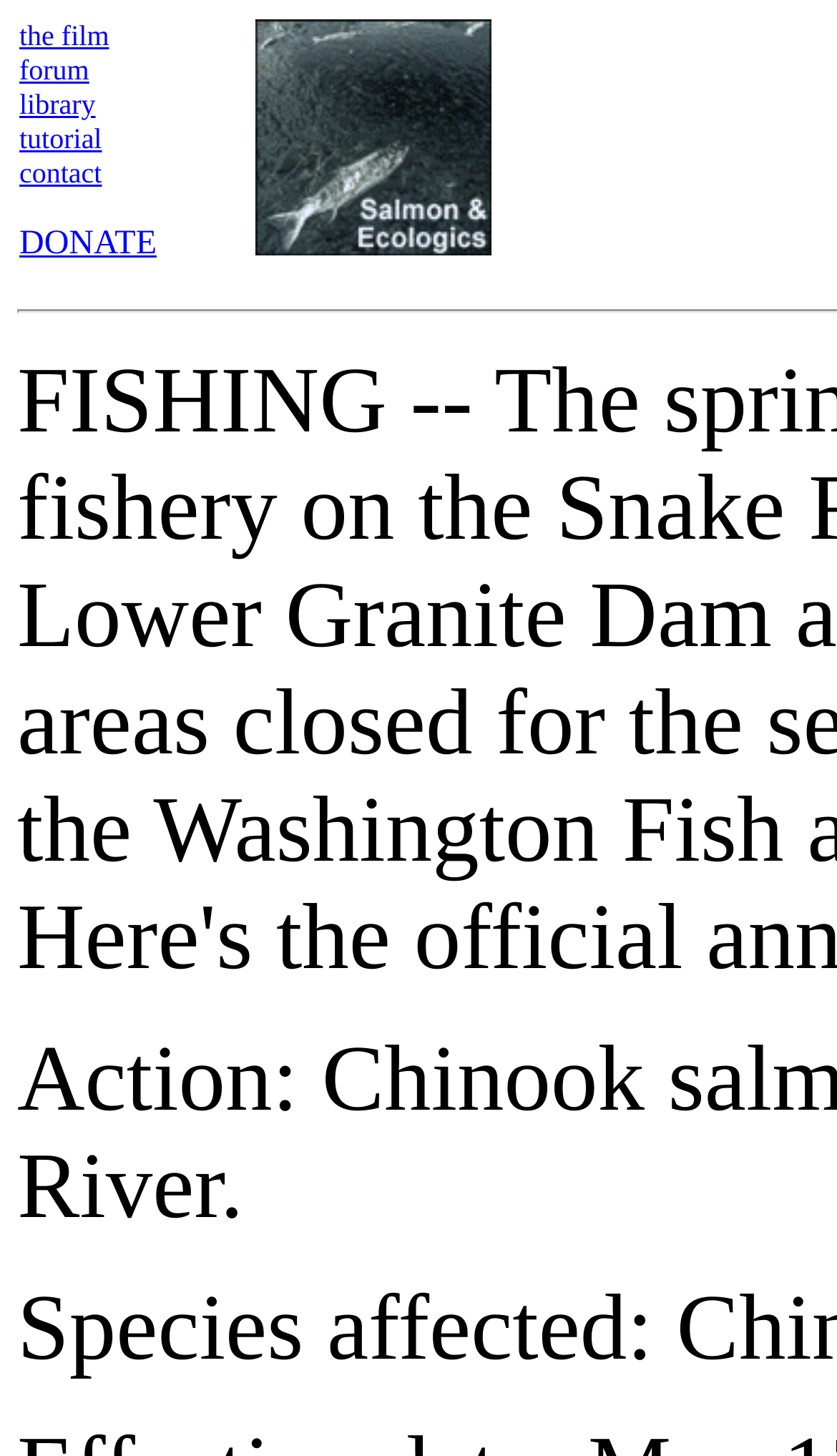How many links are in the top navigation bar?
Please provide a single word or phrase in response based on the screenshot.

7